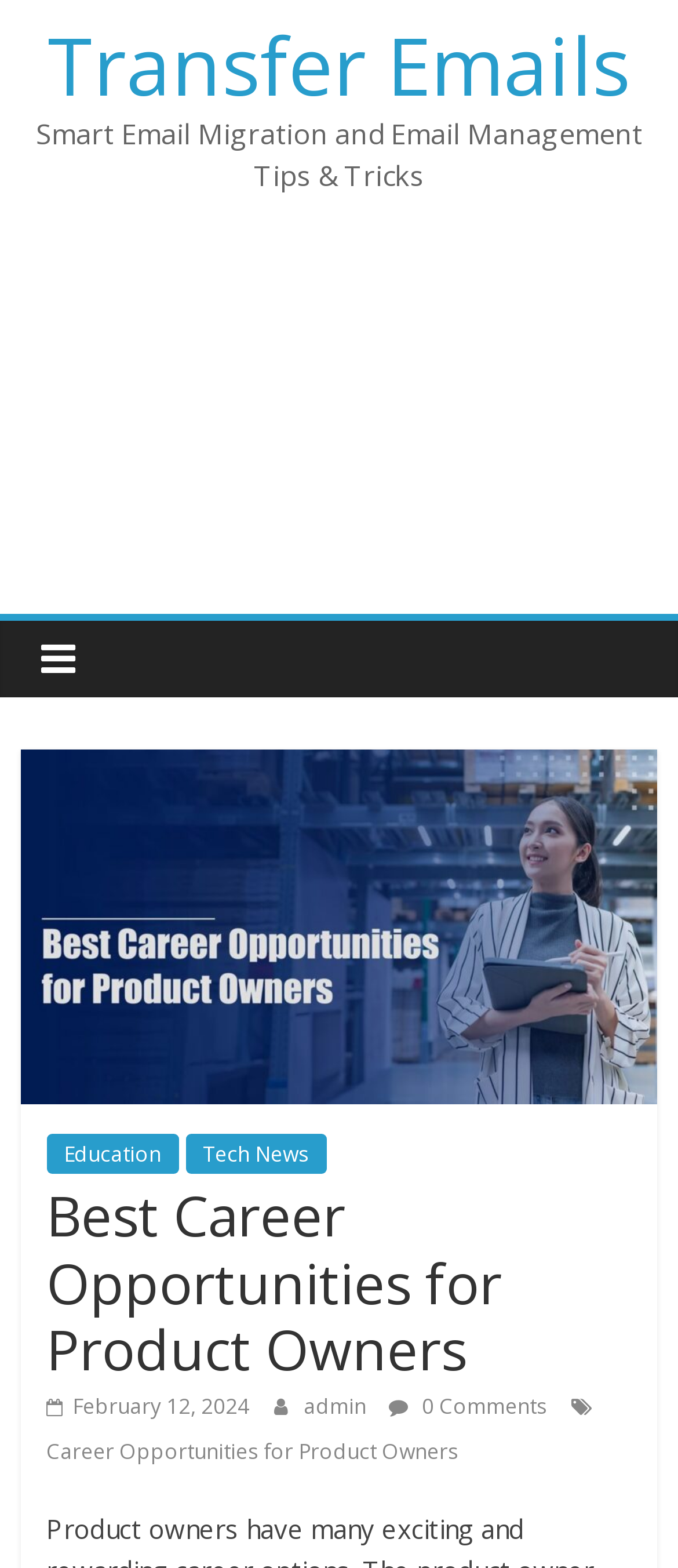Locate the bounding box coordinates of the element that should be clicked to execute the following instruction: "View the post details on 'February 12, 2024'".

[0.068, 0.888, 0.368, 0.907]